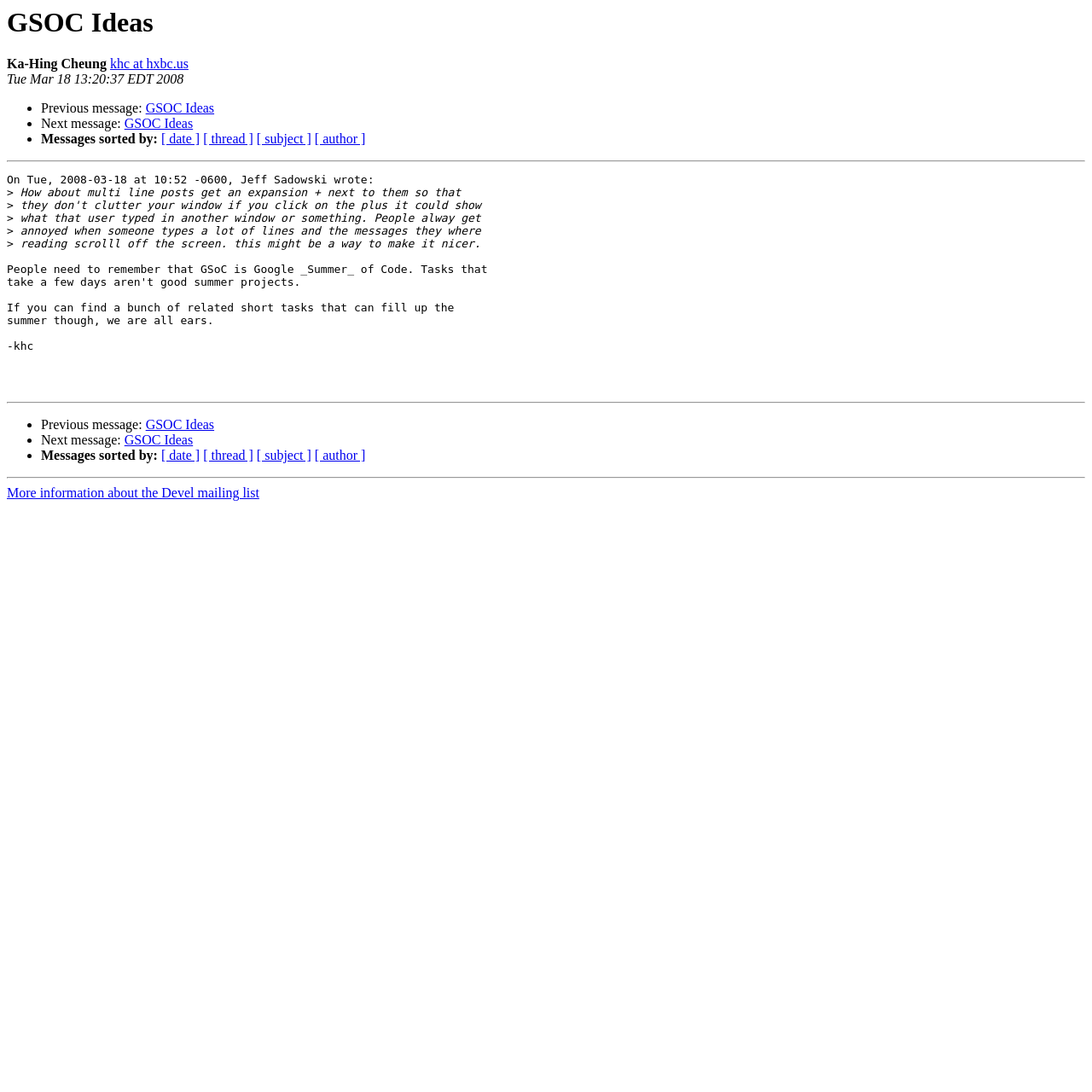Respond to the question below with a single word or phrase:
How many separators are there on the webpage?

3